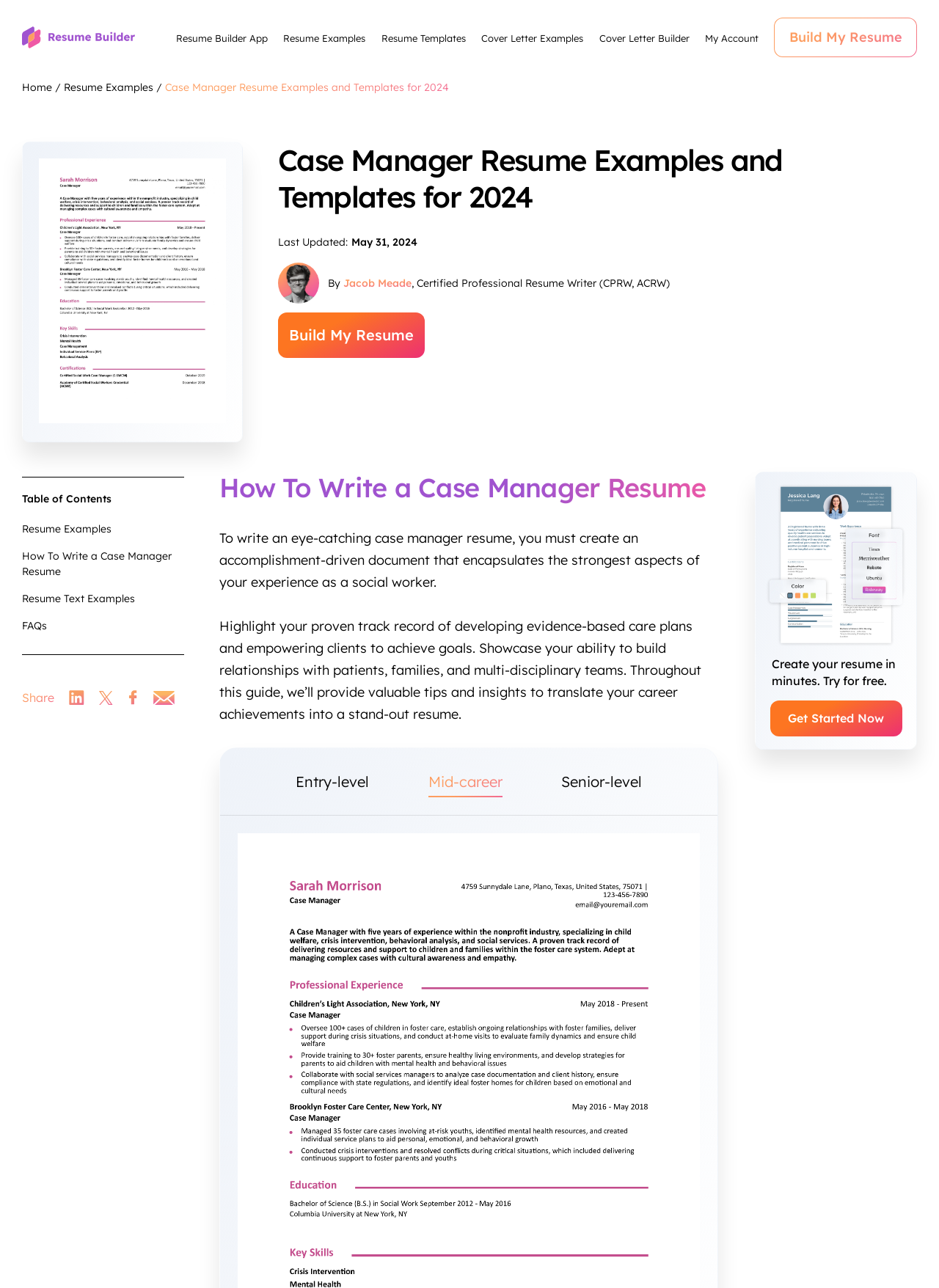Locate the bounding box of the UI element described in the following text: "My Account".

[0.751, 0.024, 0.808, 0.035]